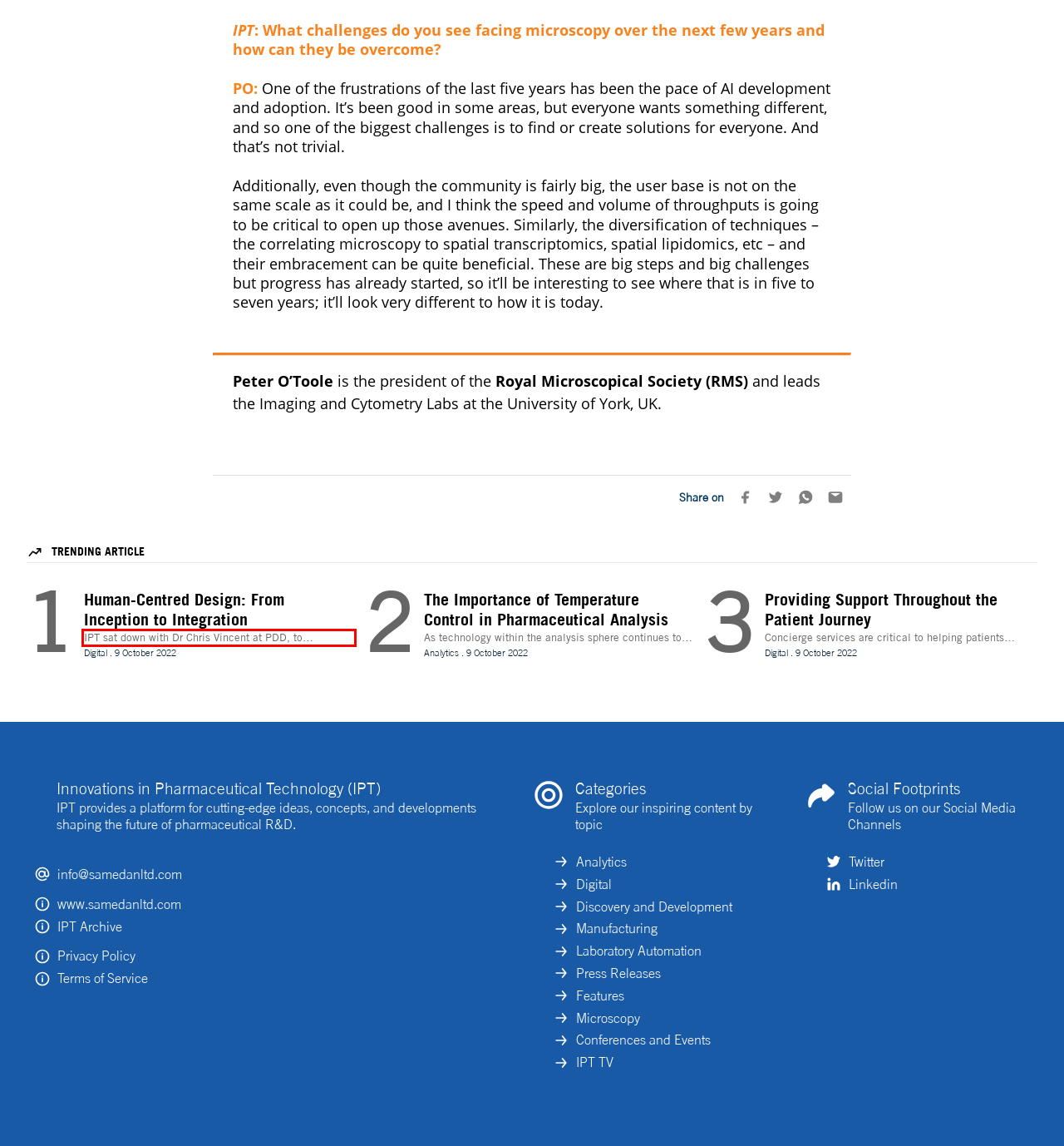Review the screenshot of the webpage and recognize the text inside the red rectangle bounding box. Provide the extracted text content.

IPT sat down with Dr Chris Vincent at PDD, to understand more about the digital innovations that are leading design and whether technologies like Extended Reality (XR) can be beneficial to the process